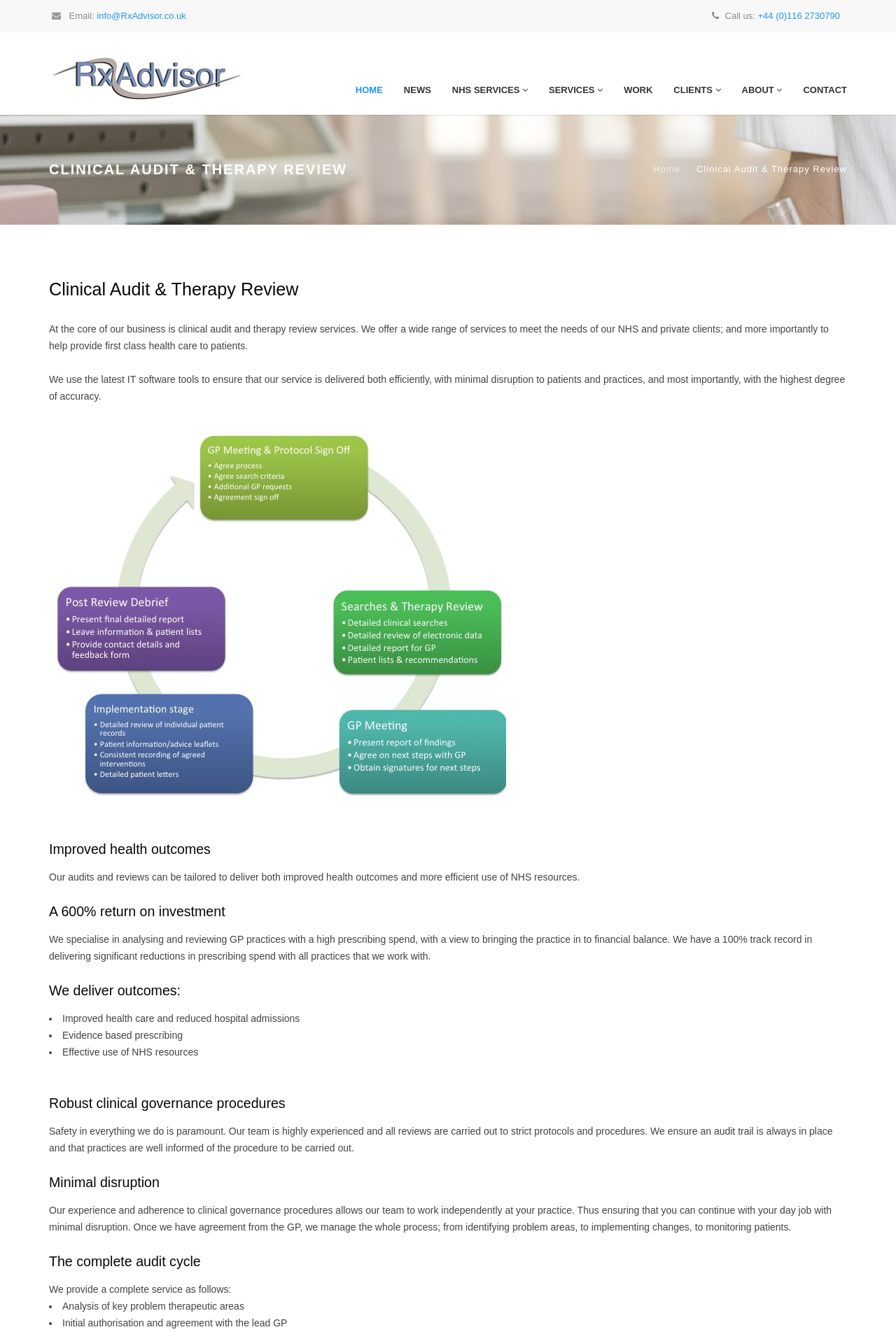Please find the bounding box coordinates of the element that you should click to achieve the following instruction: "Go to HOME". The coordinates should be presented as four float numbers between 0 and 1: [left, top, right, bottom].

[0.385, 0.055, 0.439, 0.081]